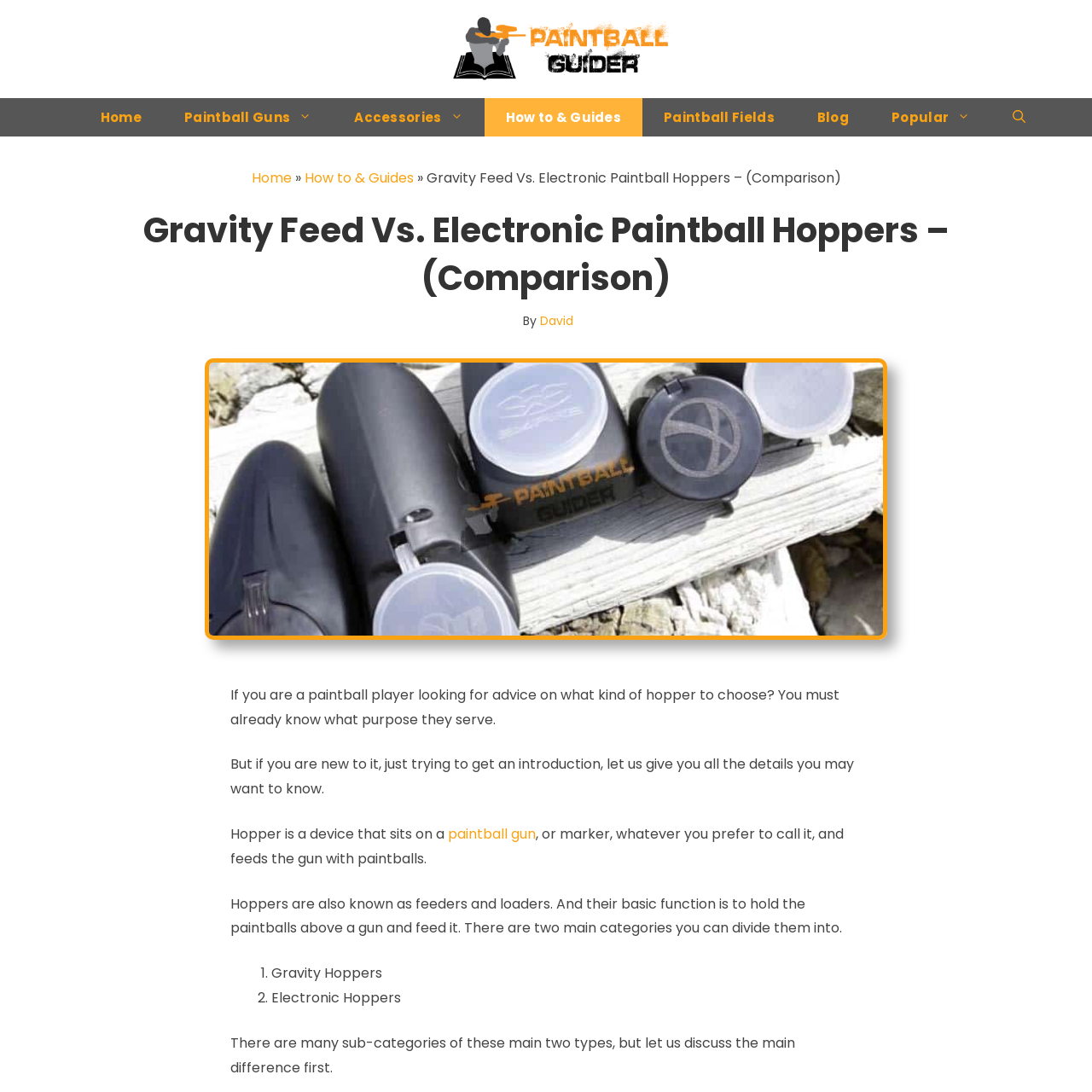Kindly determine the bounding box coordinates of the area that needs to be clicked to fulfill this instruction: "Click on the Paintball Guider link".

[0.414, 0.035, 0.617, 0.053]